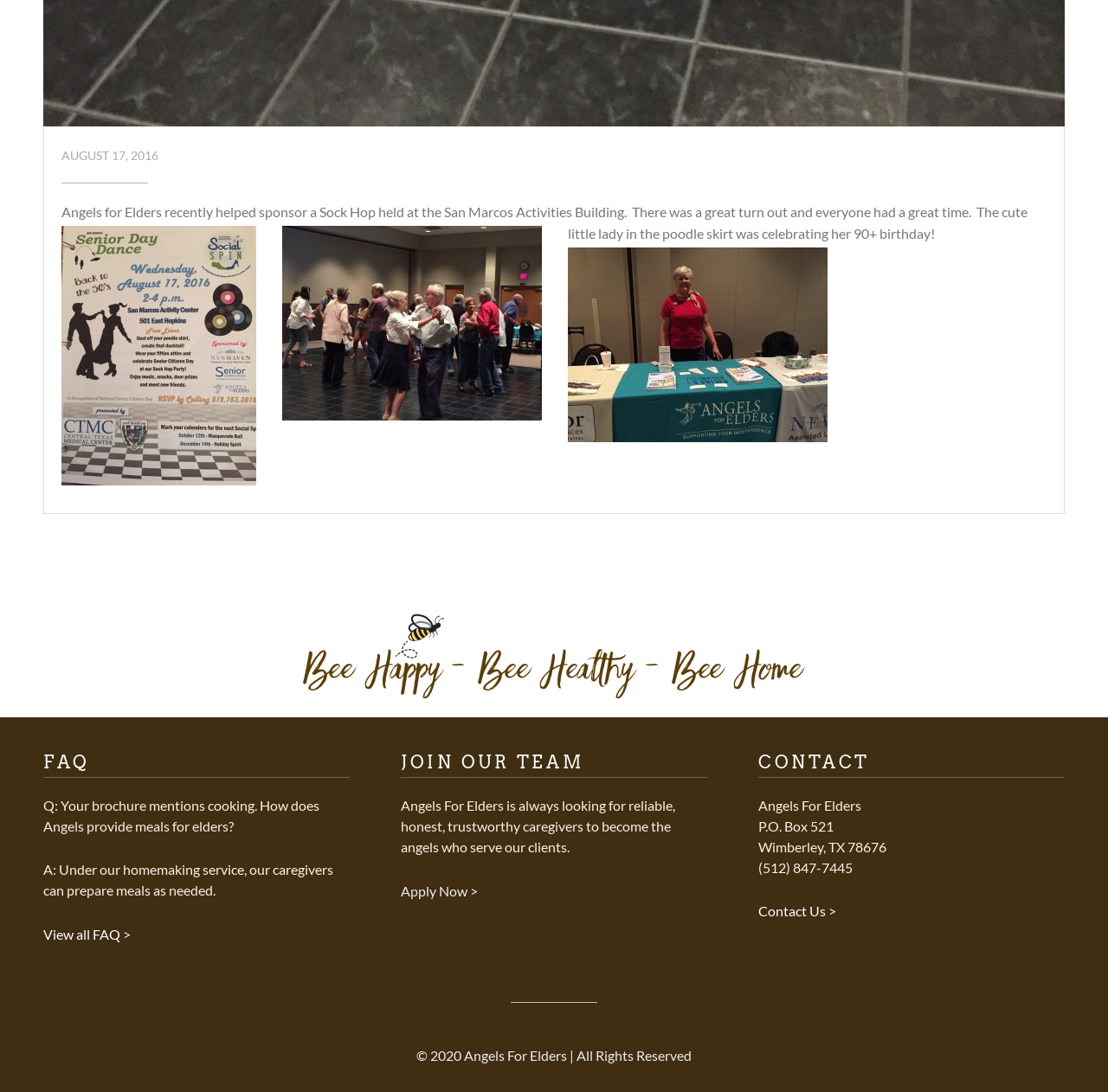Determine the bounding box for the UI element that matches this description: "View all FAQ".

[0.039, 0.847, 0.111, 0.863]